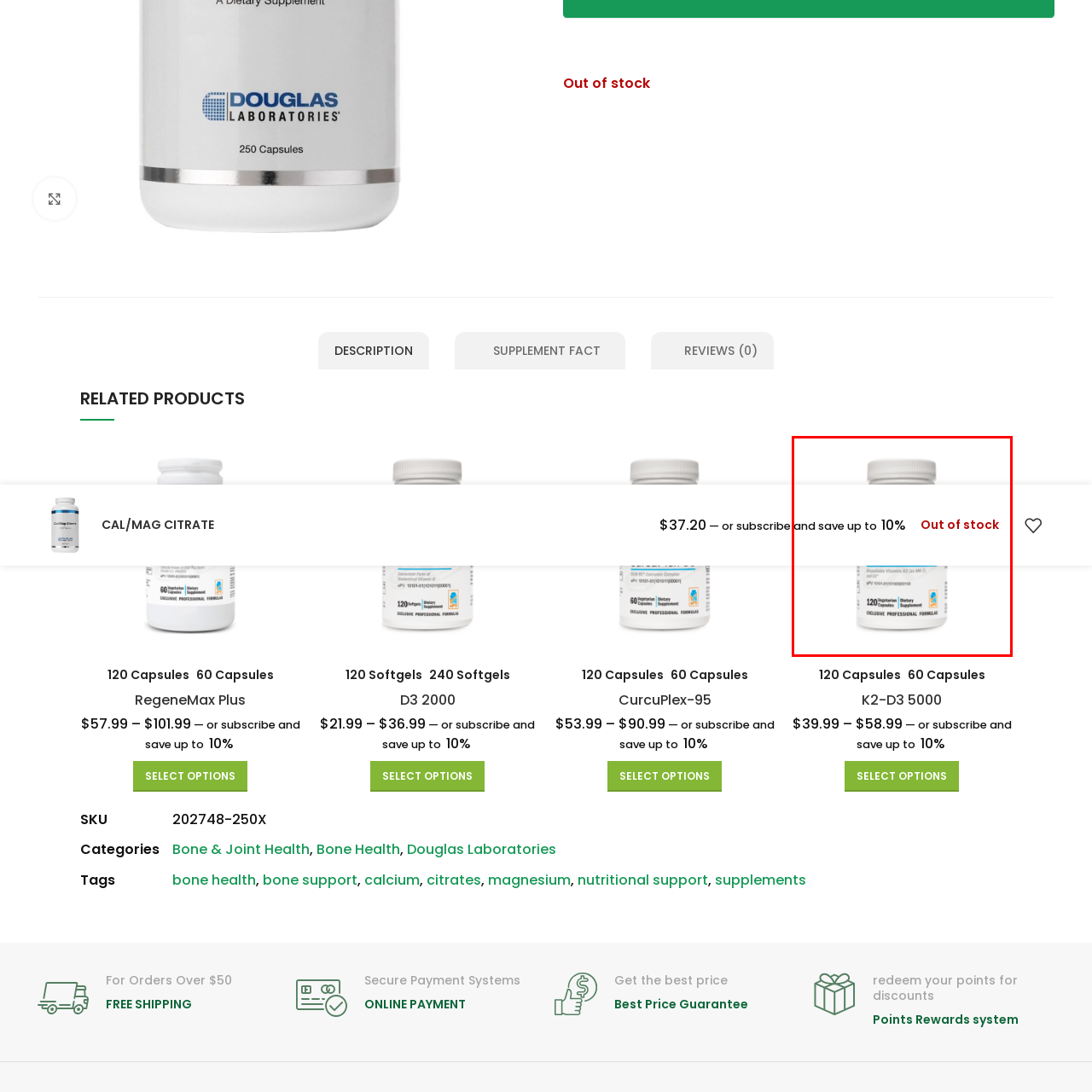How many vegetarian capsules are in the bottle?
Take a close look at the image within the red bounding box and respond to the question with detailed information.

The caption explicitly states that the bottle contains 120 vegetarian capsules. This information is provided to inform customers about the quantity of the product.